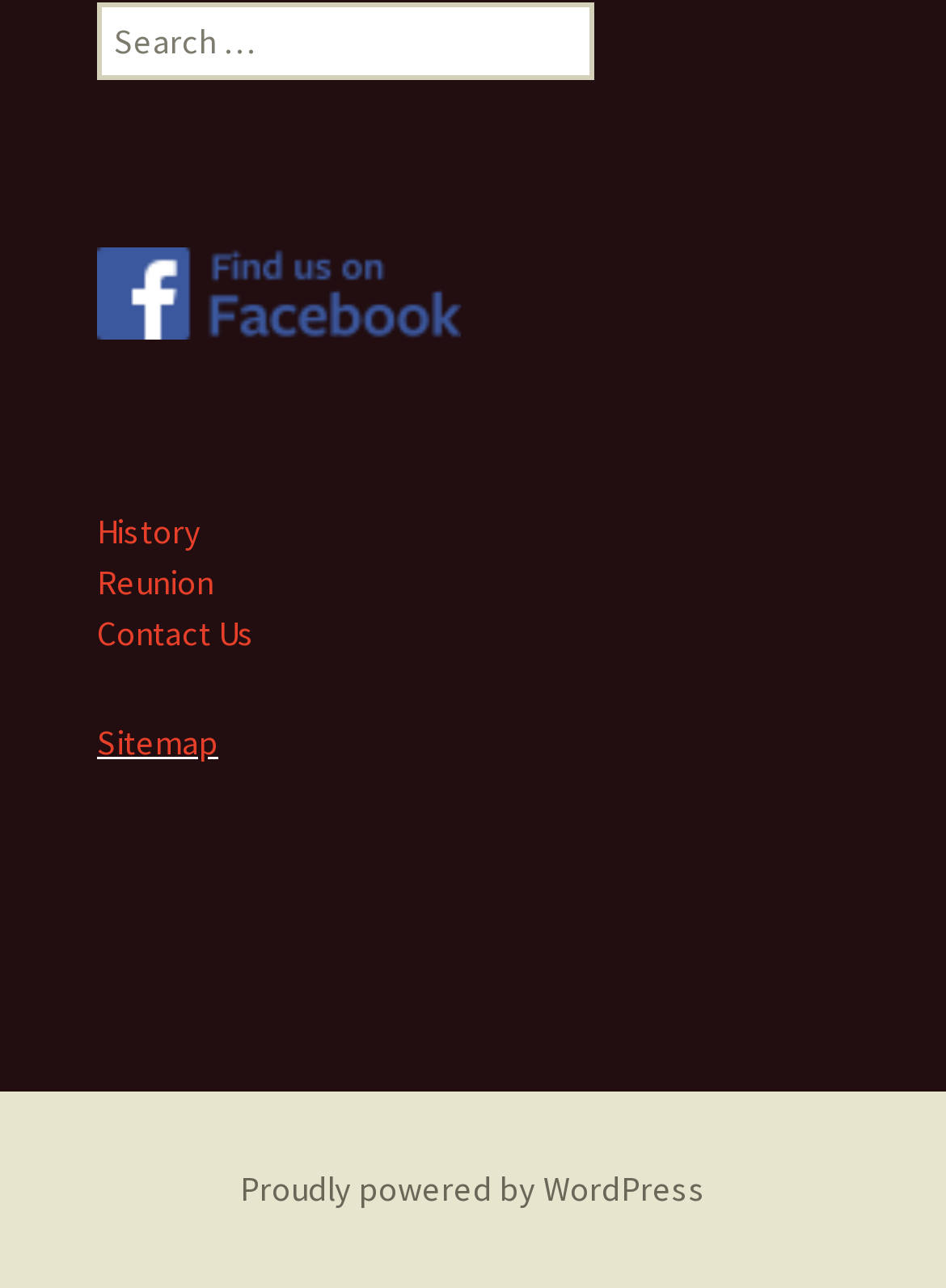Find the bounding box of the web element that fits this description: "alt="Find us on Facebook"".

[0.103, 0.208, 0.487, 0.242]